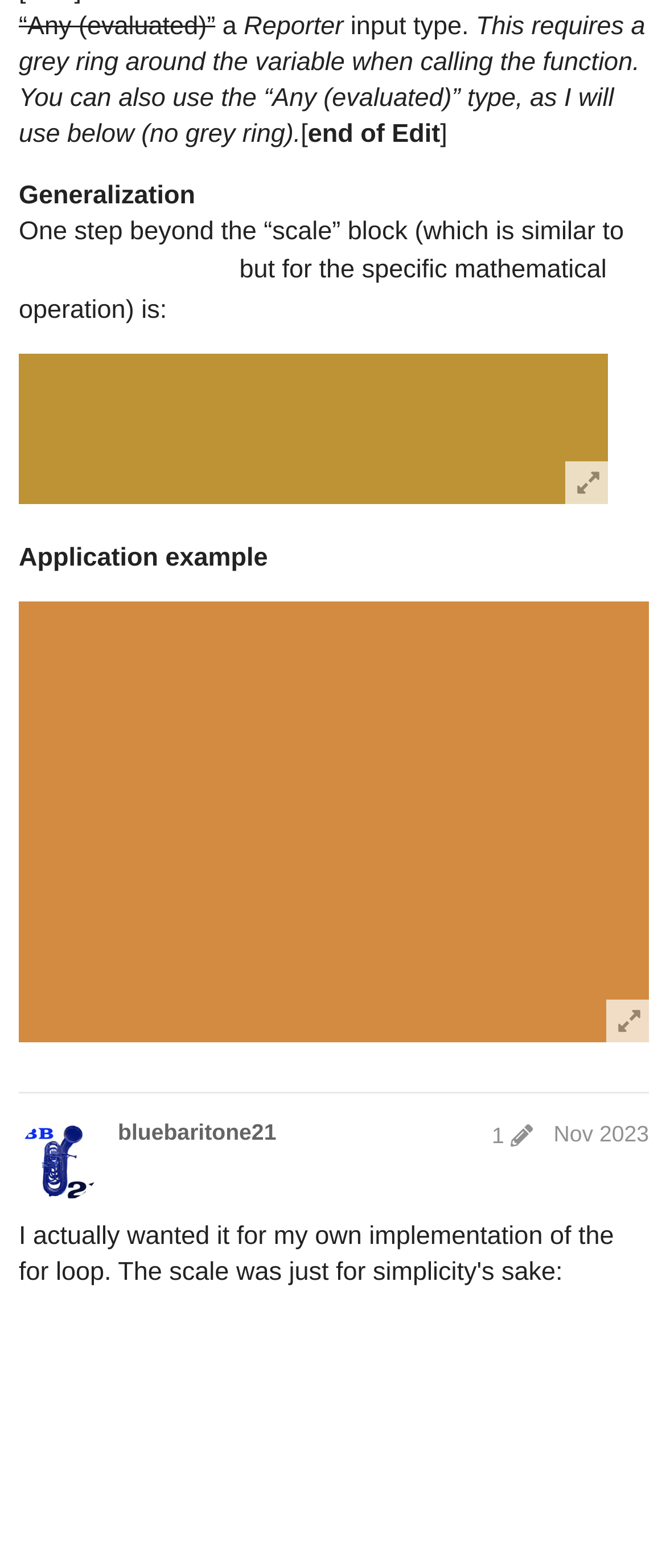How many images are on the webpage?
Respond with a short answer, either a single word or a phrase, based on the image.

4